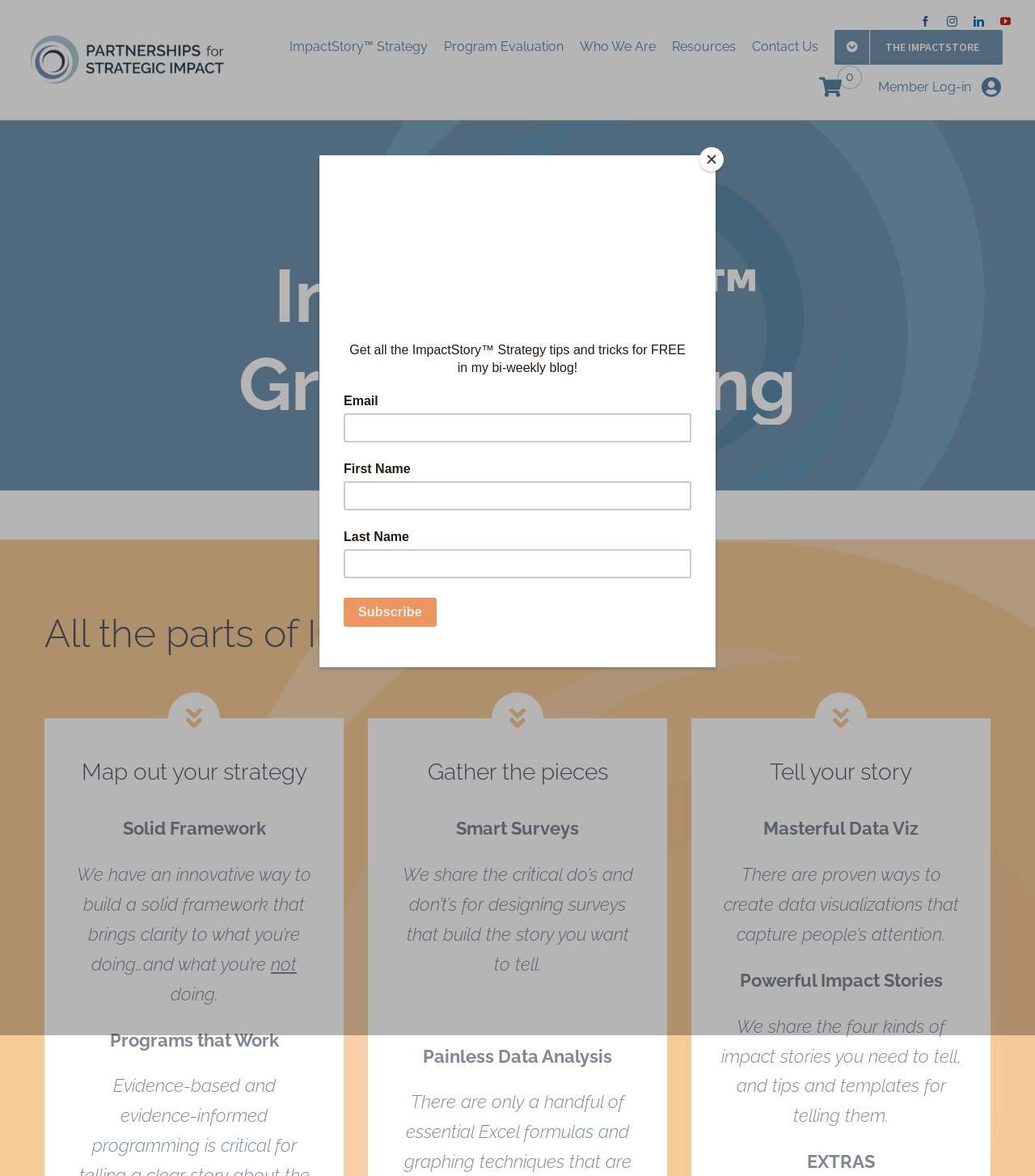What is the name of the strategy logo?
Please provide a single word or phrase in response based on the screenshot.

ImpactStory Strategy Logo